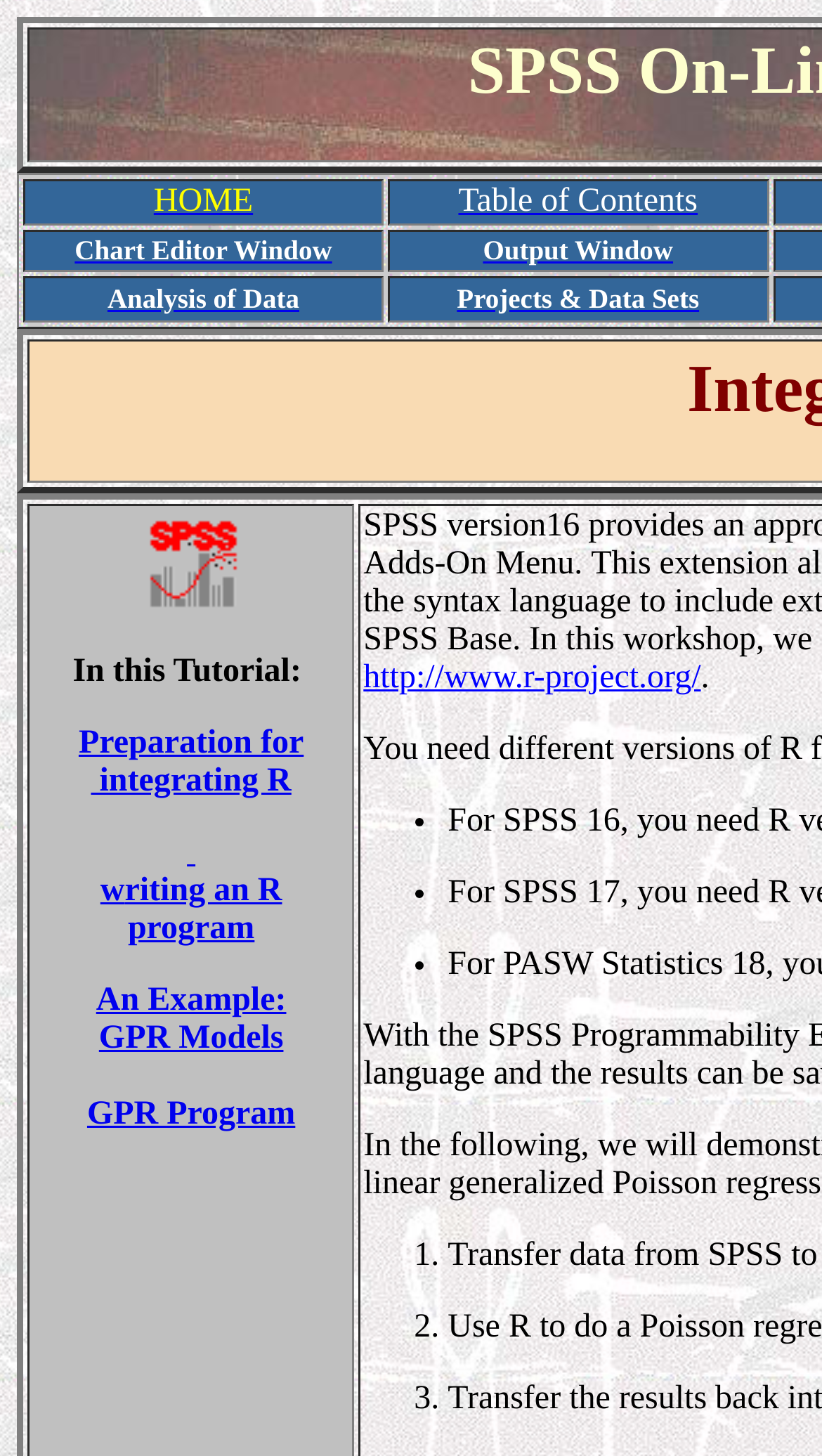Produce an elaborate caption capturing the essence of the webpage.

The webpage is titled "SPSS On-Line Training Workshop" and appears to be a tutorial or guide for using SPSS software. At the top of the page, there are five grid cells containing links to different sections of the tutorial, including "HOME", "Table of Contents", "Chart Editor Window", "Output Window", and "Analysis of Data". These links are positioned horizontally across the top of the page, with "HOME" on the left and "Analysis of Data" on the right.

Below these links, there are two more grid cells containing links to "Projects & Data Sets" and another link to "Table of Contents" with an accompanying image. The image is positioned to the right of the link.

The main content of the page begins with a heading "In this Tutorial:" followed by a series of links and text describing the topics covered in the tutorial. The topics include preparation for integrating R, writing an R program, and an example of GPR models and programs. The links are positioned vertically down the page, with some text and list markers (•) separating them.

There is also a link to the R-project website (http://www.r-project.org/) positioned near the bottom of the page. The page concludes with a section titled "In the following," which appears to be a list of steps or instructions, marked with numbers (1., 2., 3.) and accompanied by list markers.